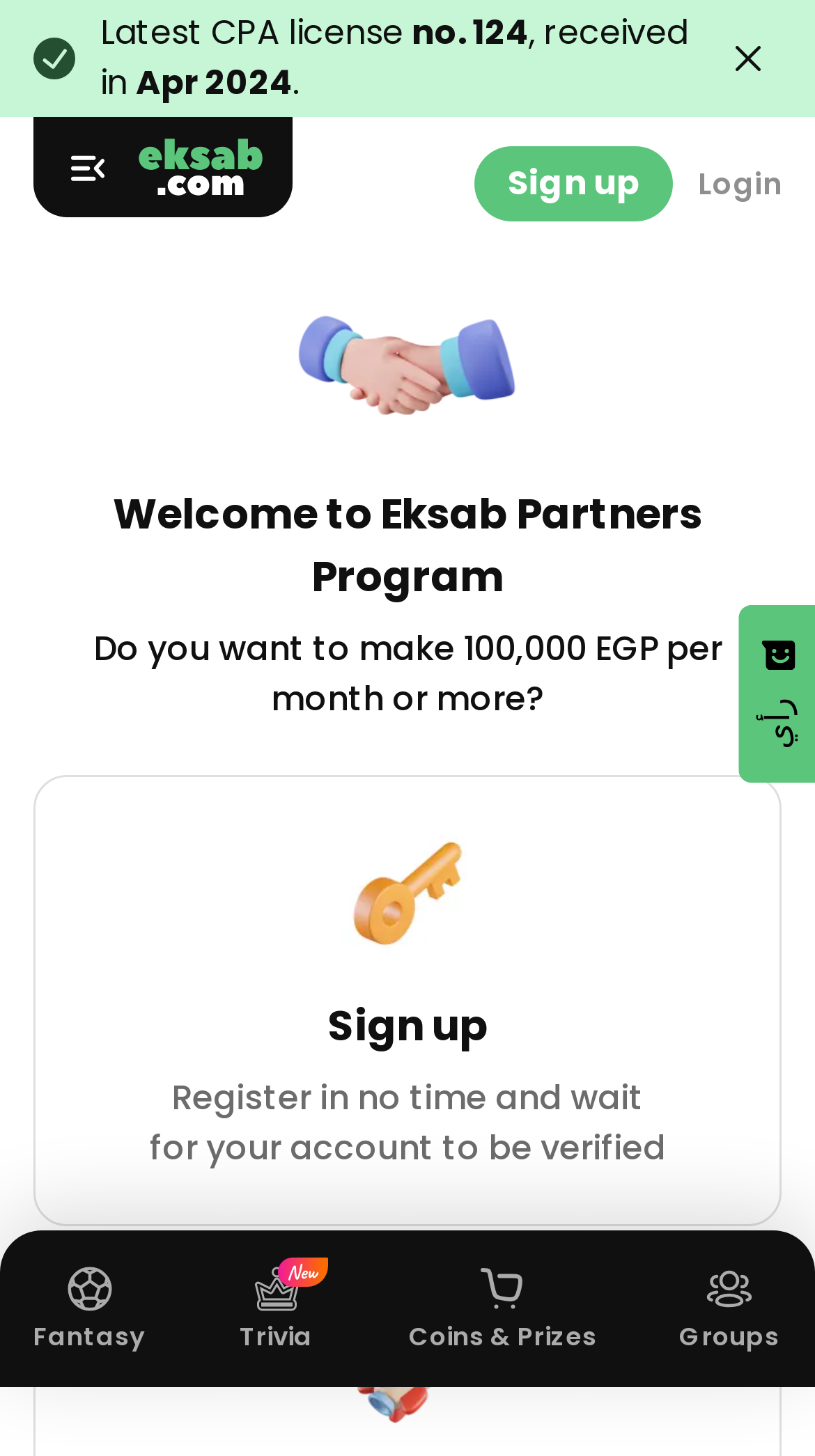Identify and provide the text content of the webpage's primary headline.

Welcome to Eksab Partners Program